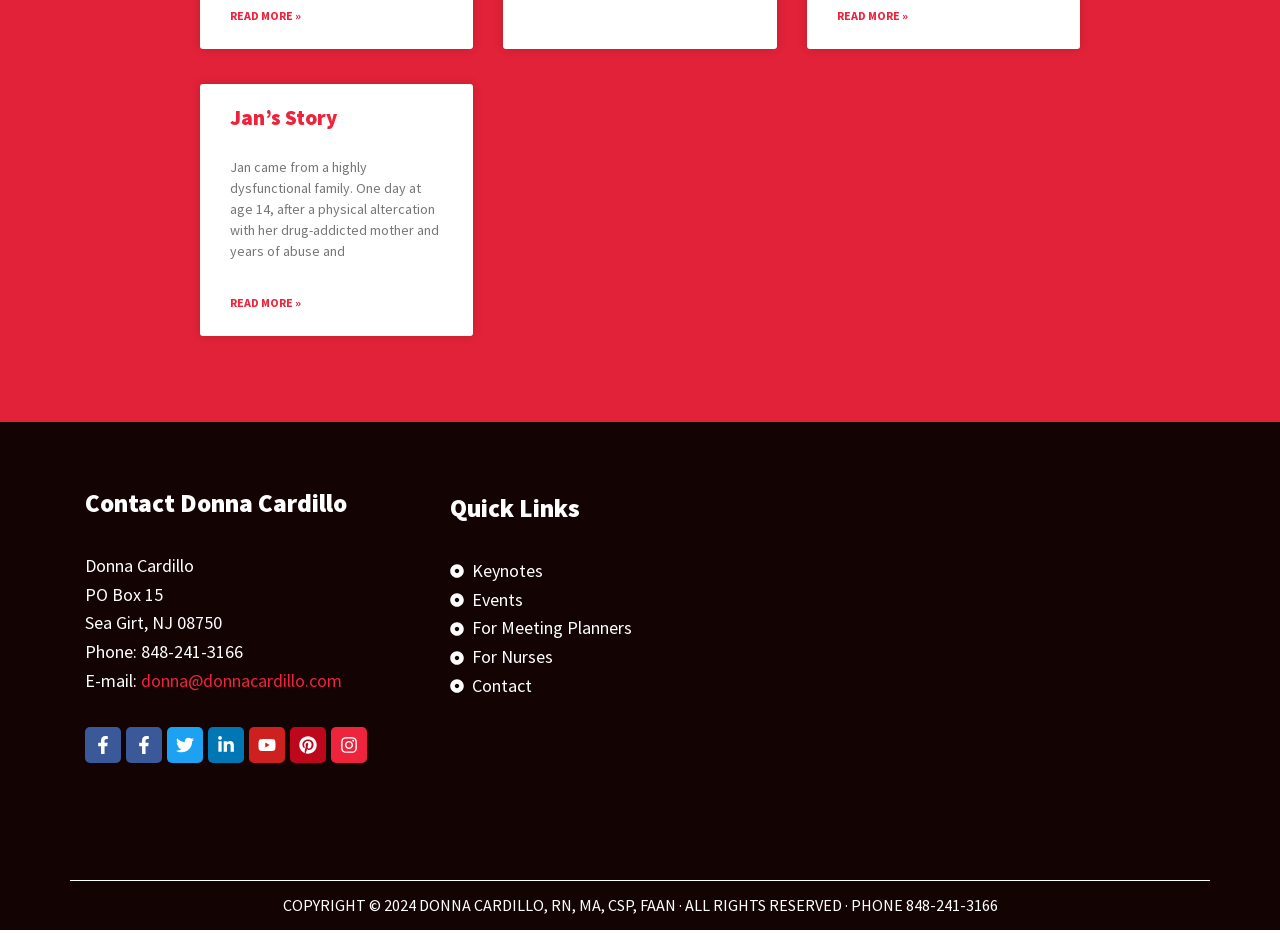Locate the bounding box coordinates of the area to click to fulfill this instruction: "Contact Donna Cardillo". The bounding box should be presented as four float numbers between 0 and 1, in the order [left, top, right, bottom].

[0.066, 0.525, 0.34, 0.56]